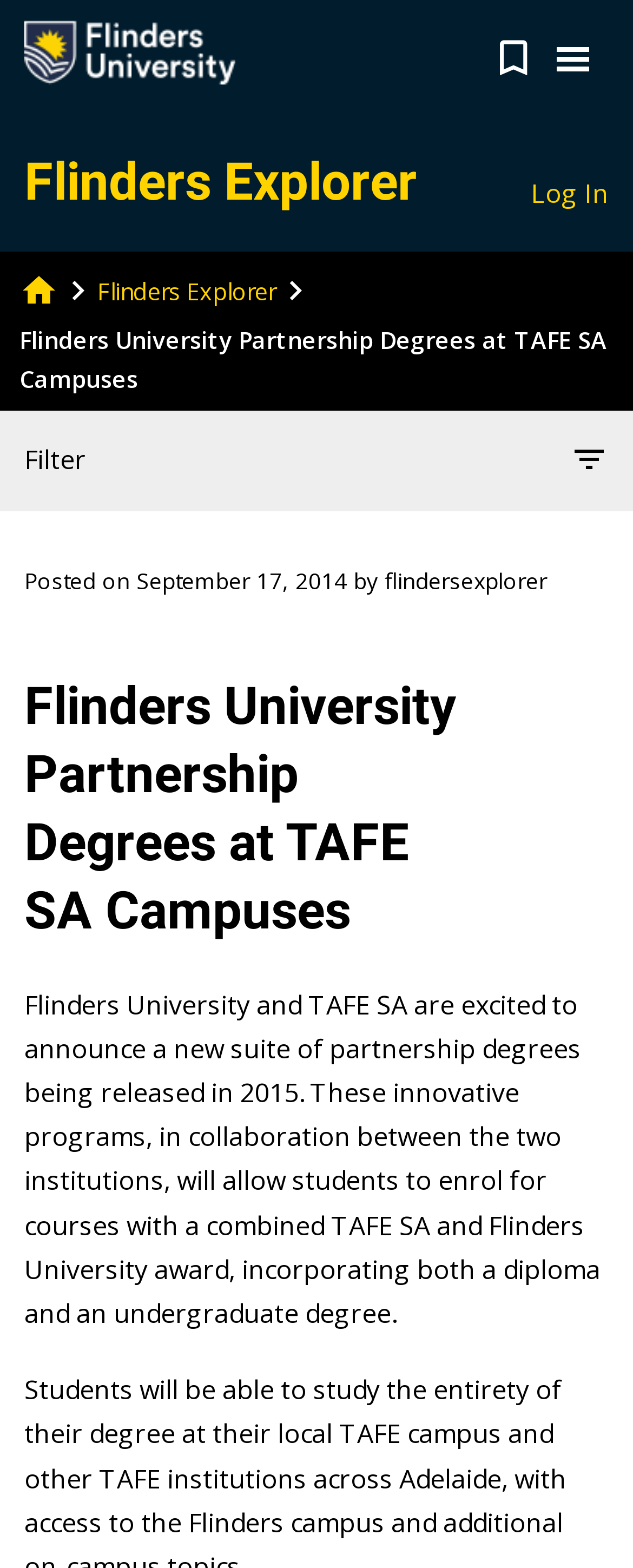Determine the bounding box coordinates for the HTML element described here: "Log In".

[0.838, 0.111, 0.962, 0.135]